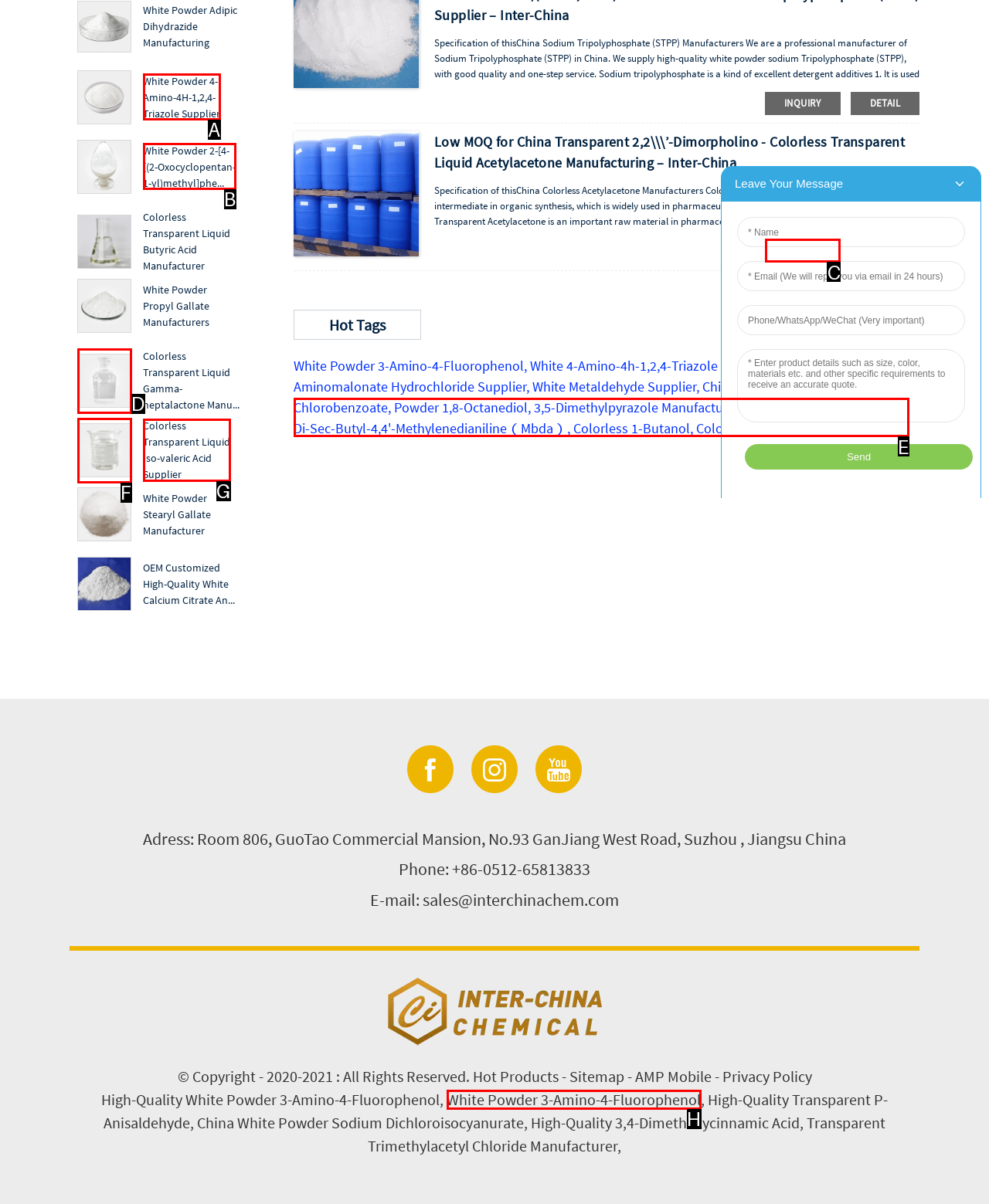From the given choices, identify the element that matches: 2009 Ron Paul 82:7
Answer with the letter of the selected option.

None